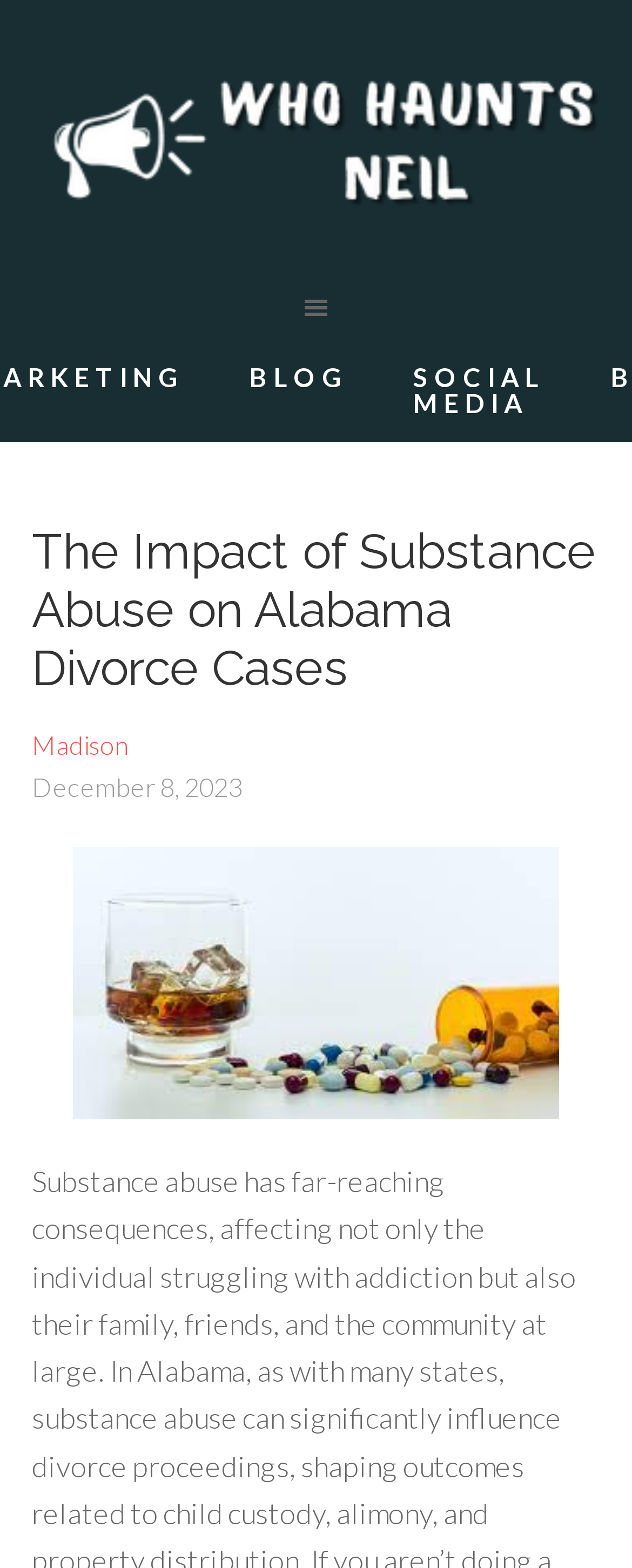Based on the element description: "Blog", identify the bounding box coordinates for this UI element. The coordinates must be four float numbers between 0 and 1, listed as [left, top, right, bottom].

[0.344, 0.216, 0.603, 0.265]